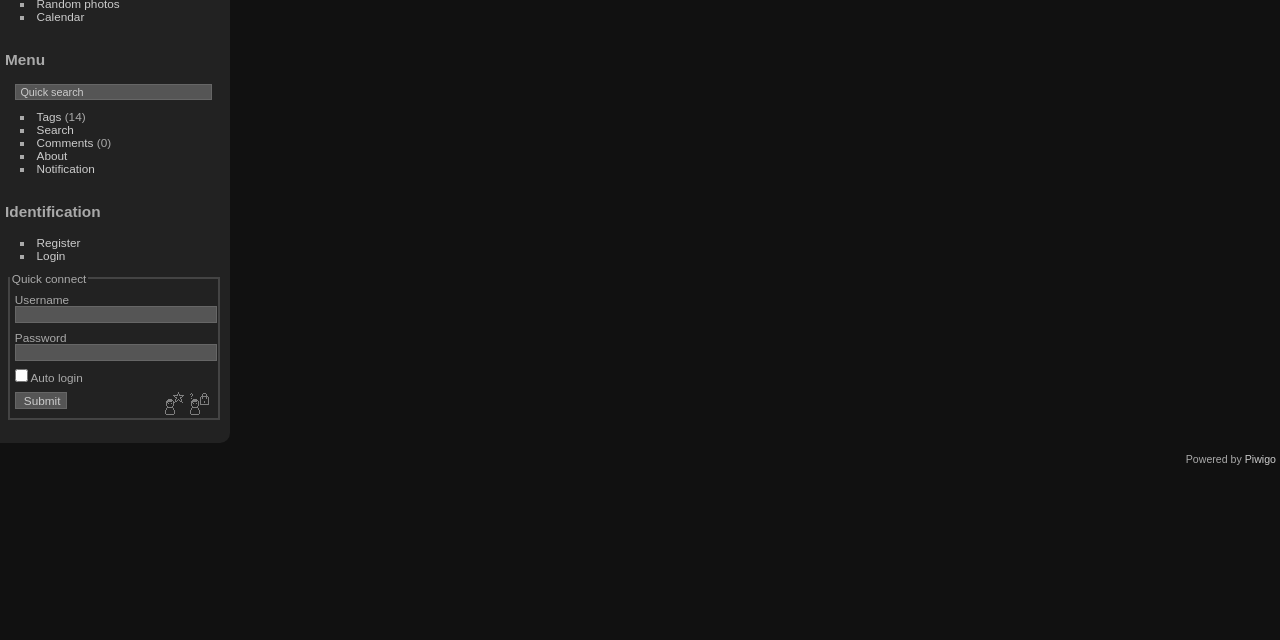For the given element description name="login" value="Submit", determine the bounding box coordinates of the UI element. The coordinates should follow the format (top-left x, top-left y, bottom-right x, bottom-right y) and be within the range of 0 to 1.

[0.012, 0.612, 0.053, 0.639]